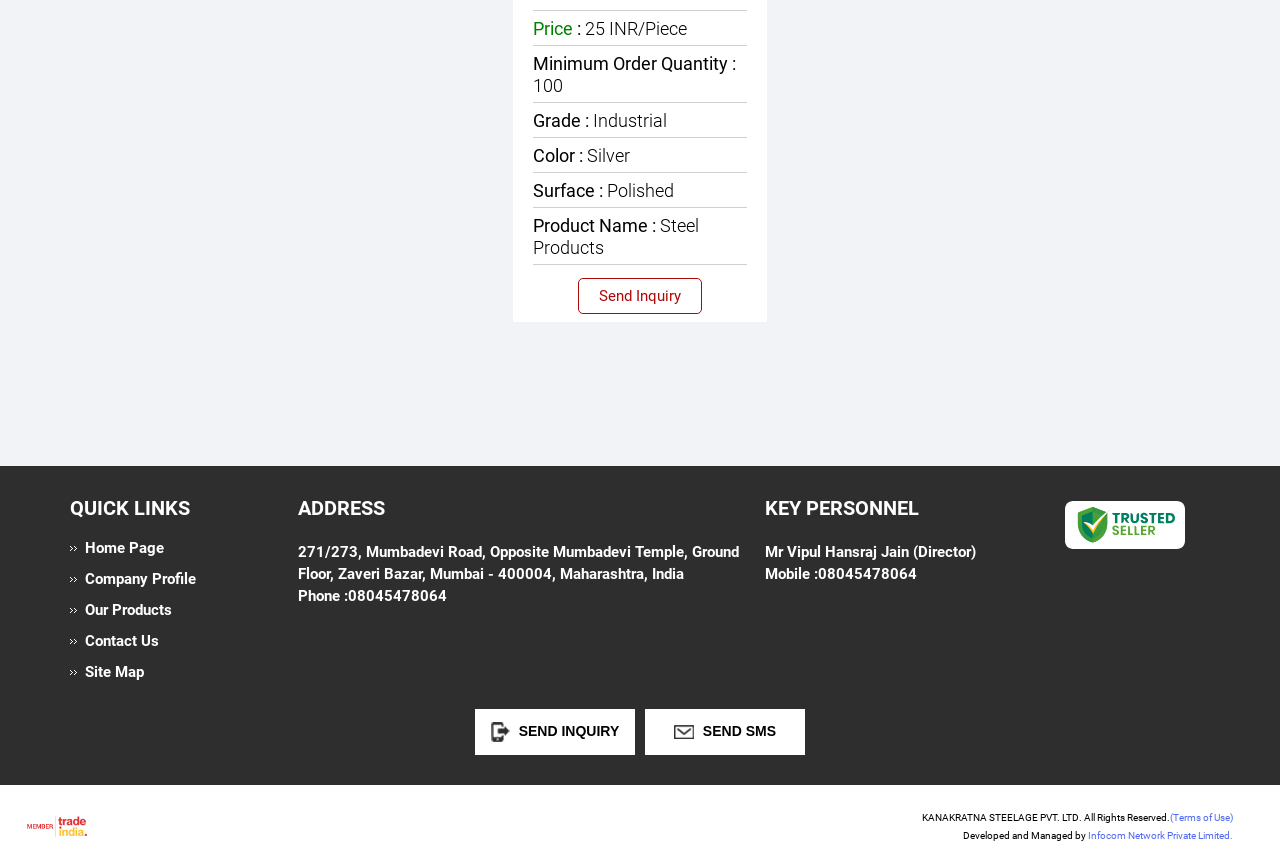Show me the bounding box coordinates of the clickable region to achieve the task as per the instruction: "Contact Us".

[0.055, 0.731, 0.188, 0.752]